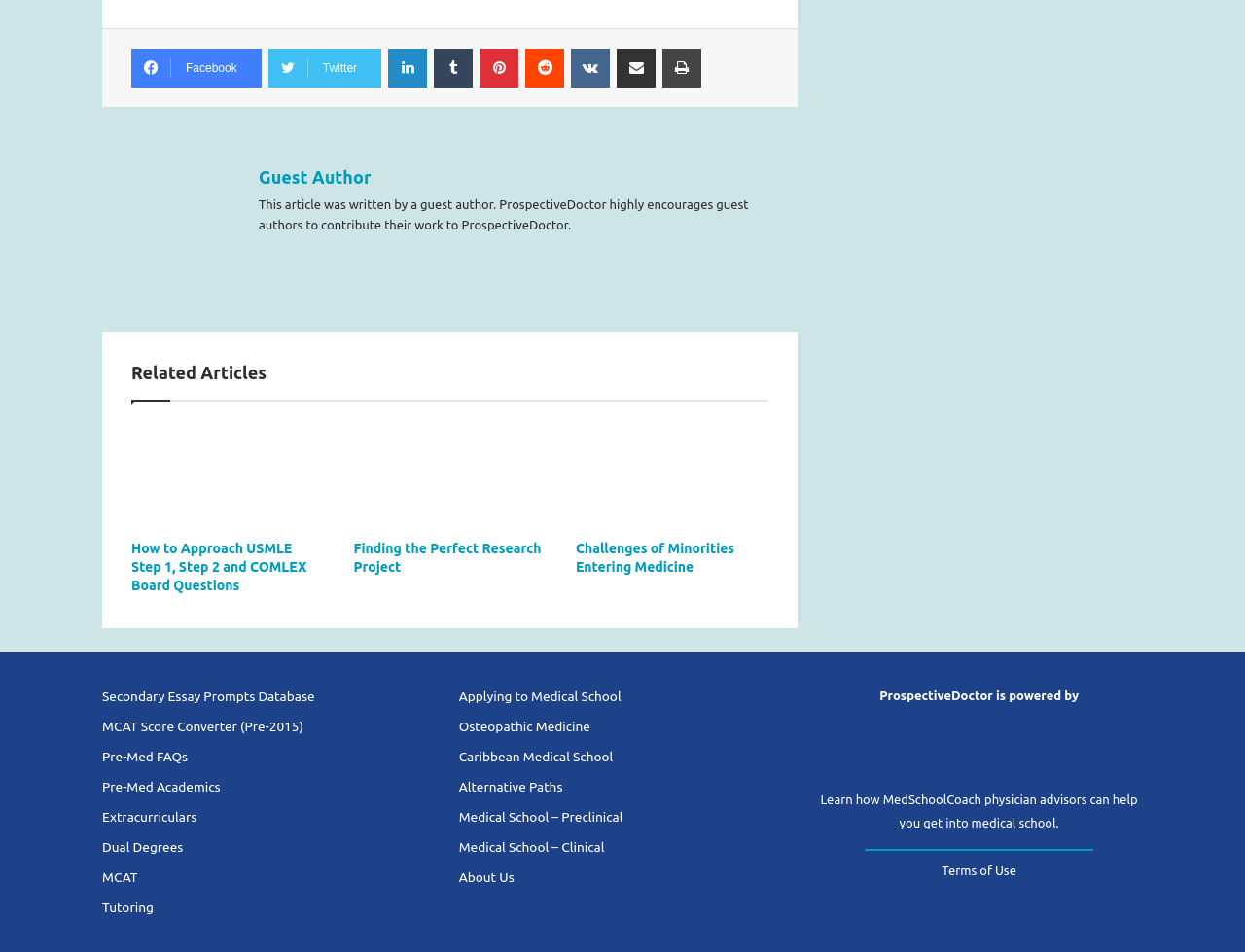What is the purpose of the 'Secondary Essay Prompts Database' link?
Please provide a single word or phrase as the answer based on the screenshot.

Not specified